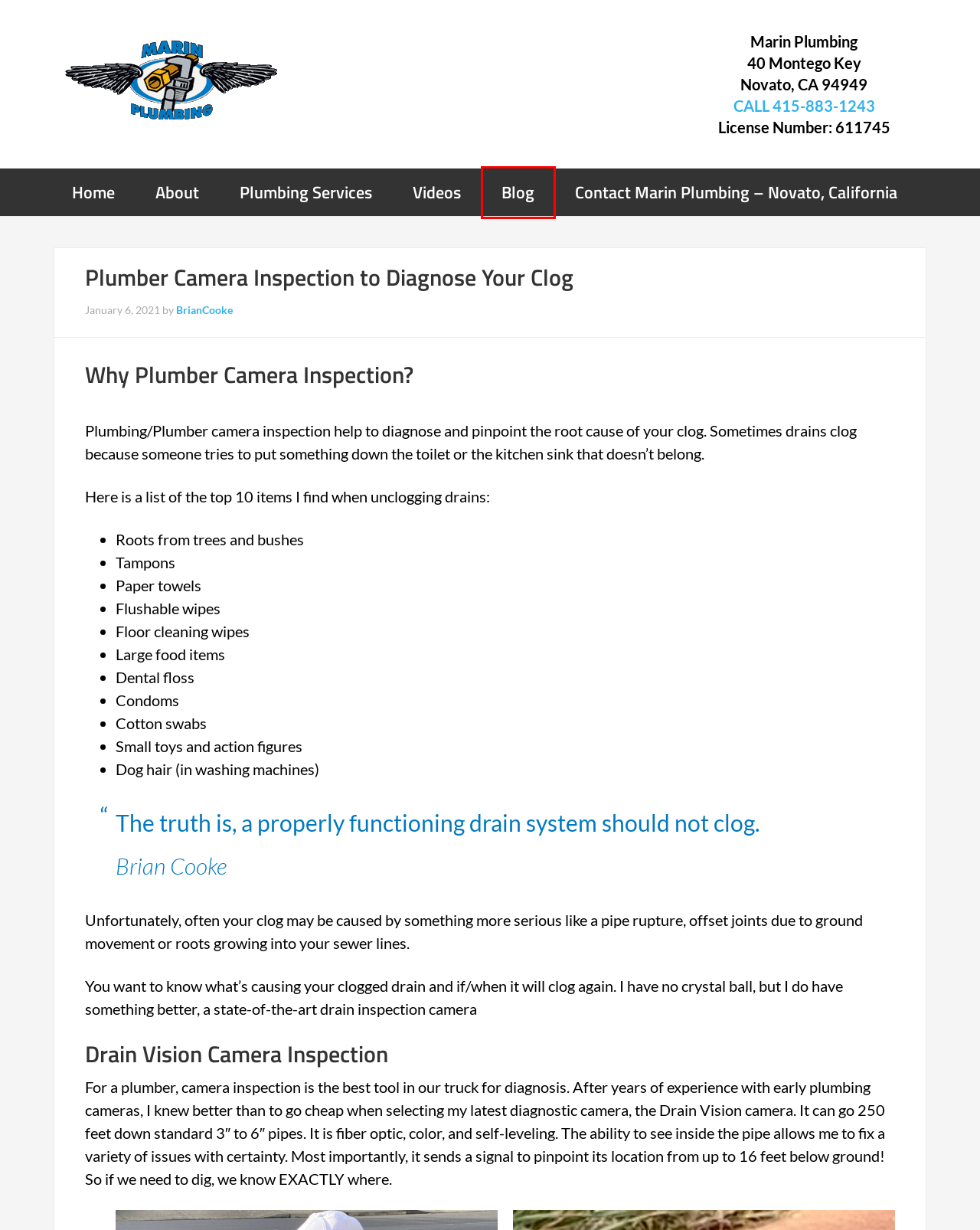You are presented with a screenshot of a webpage that includes a red bounding box around an element. Determine which webpage description best matches the page that results from clicking the element within the red bounding box. Here are the candidates:
A. Contact Marin Plumbing - Novato, California
B. marin plumbing camera Archives - Marin Plumbing - Best Plumber serving Marin and Sonoma Counties
C. Blog Archives - Marin Plumbing - Best Plumber serving Marin and Sonoma Counties
D. marin pipe inspection Archives - Marin Plumbing - Best Plumber serving Marin and Sonoma Counties
E. Best Marin County Plumber - Brian Cooke
F. Plumbing Services in Marin County & Sonoma
G. Plumbing Services Archives - Marin Plumbing - Best Plumber serving Marin and Sonoma Counties
H. Top Marin Plumber In Marin & Sonoma County - Highest Standards

C